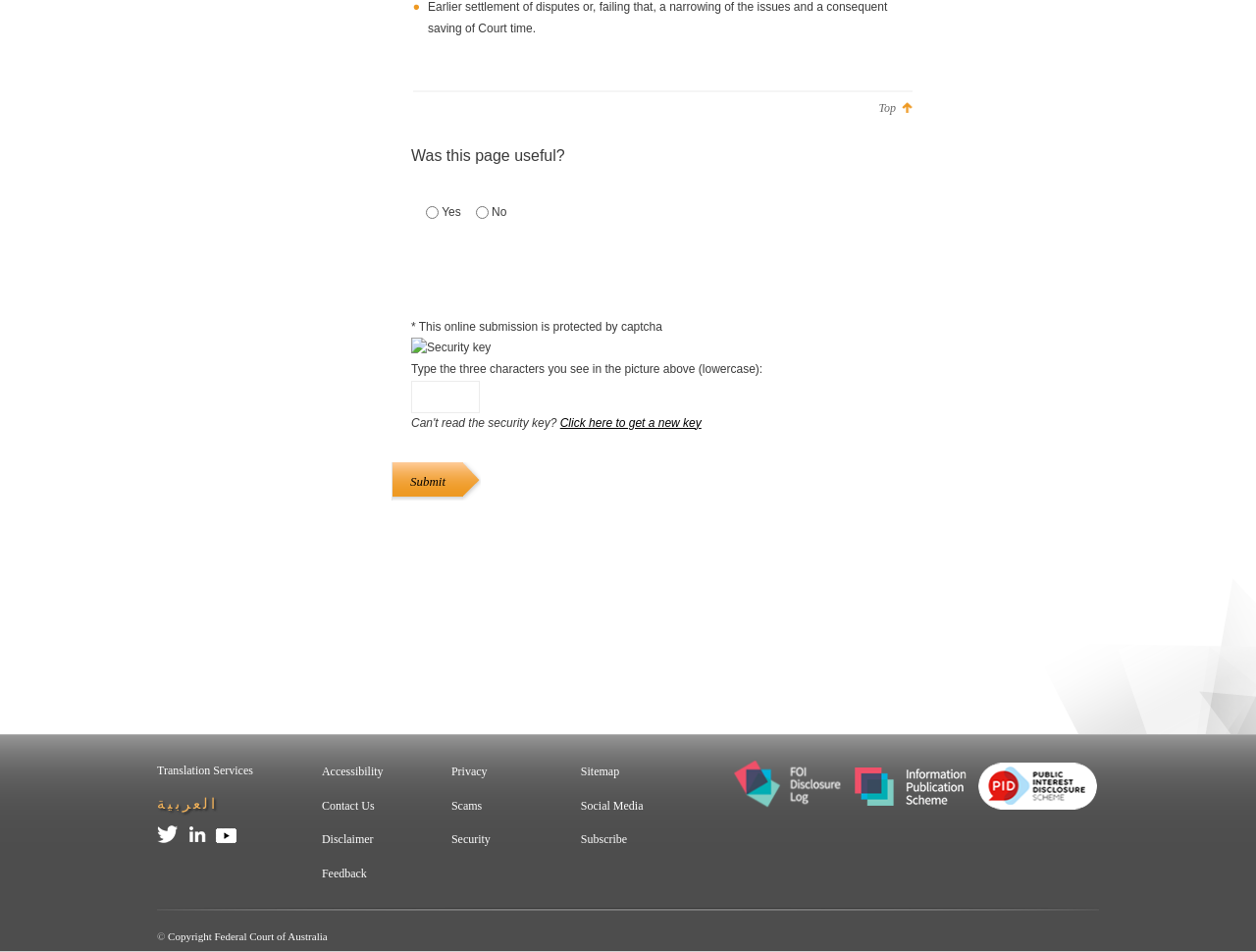Provide a short, one-word or phrase answer to the question below:
What is the purpose of the captcha?

Security